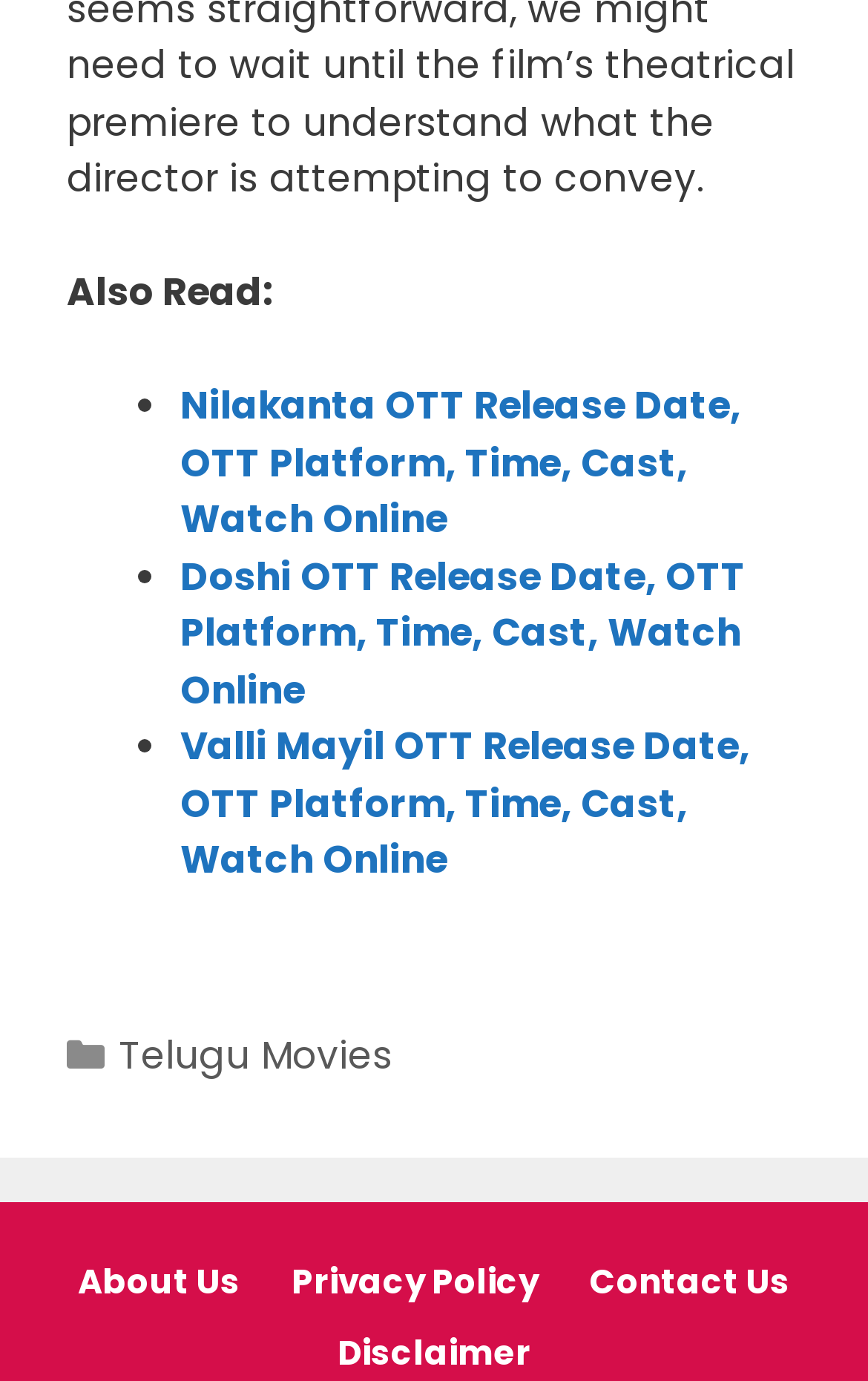Please locate the bounding box coordinates of the element that needs to be clicked to achieve the following instruction: "visit Telugu Movies page". The coordinates should be four float numbers between 0 and 1, i.e., [left, top, right, bottom].

[0.136, 0.745, 0.452, 0.784]